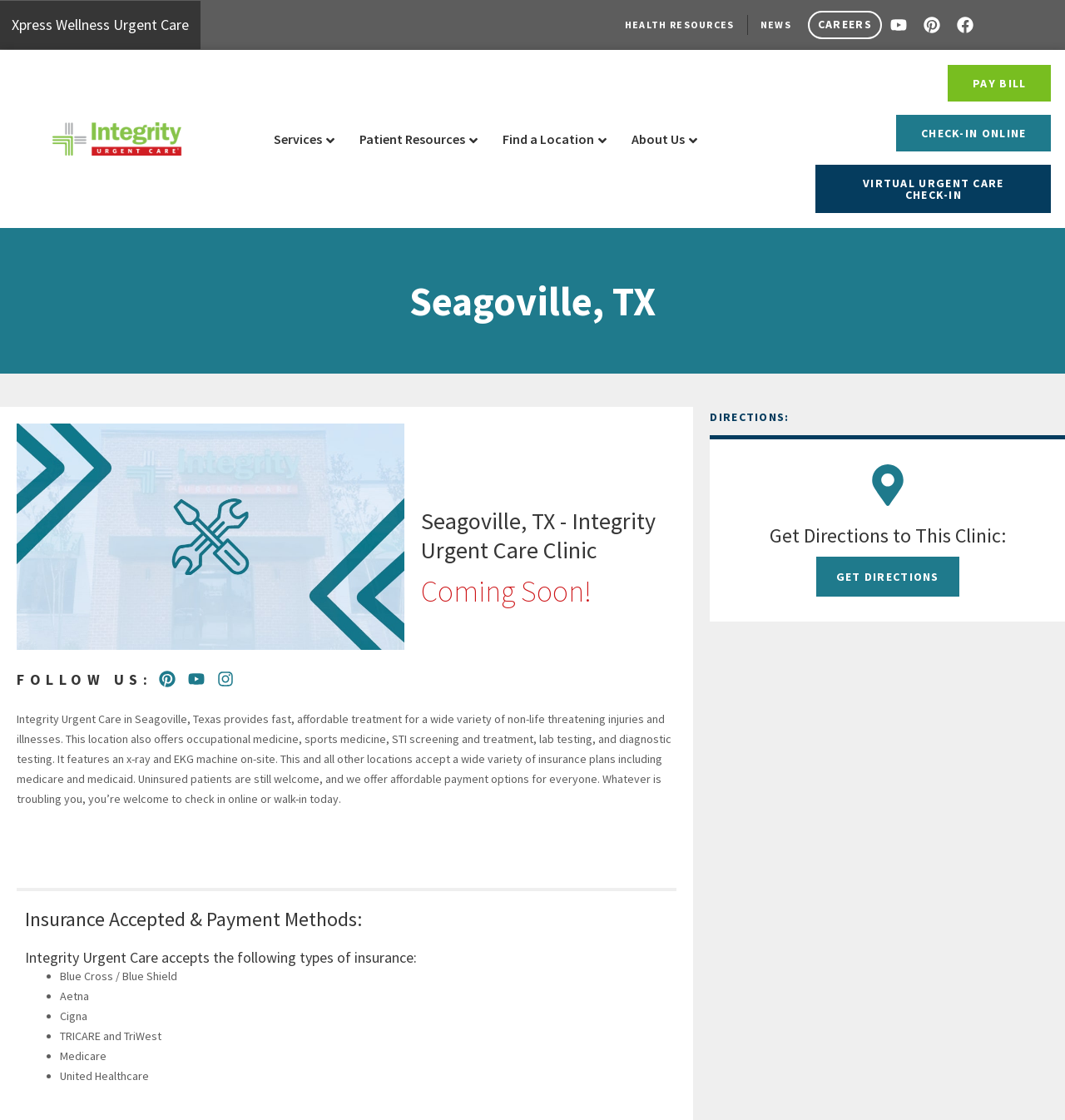Please identify the coordinates of the bounding box that should be clicked to fulfill this instruction: "Check in online".

[0.841, 0.103, 0.987, 0.135]